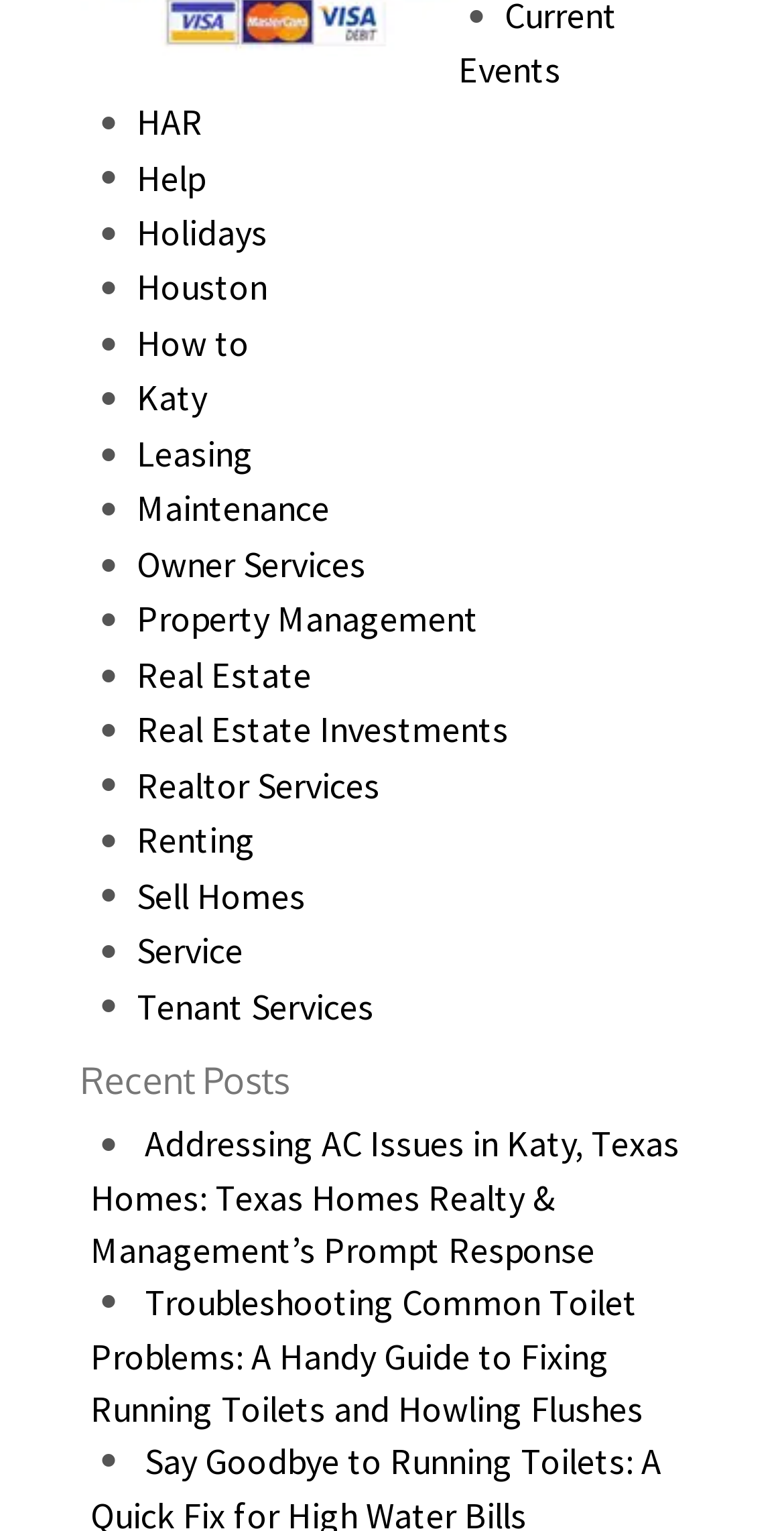Identify the bounding box coordinates of the specific part of the webpage to click to complete this instruction: "Read 'Recent Posts'".

[0.103, 0.69, 0.897, 0.724]